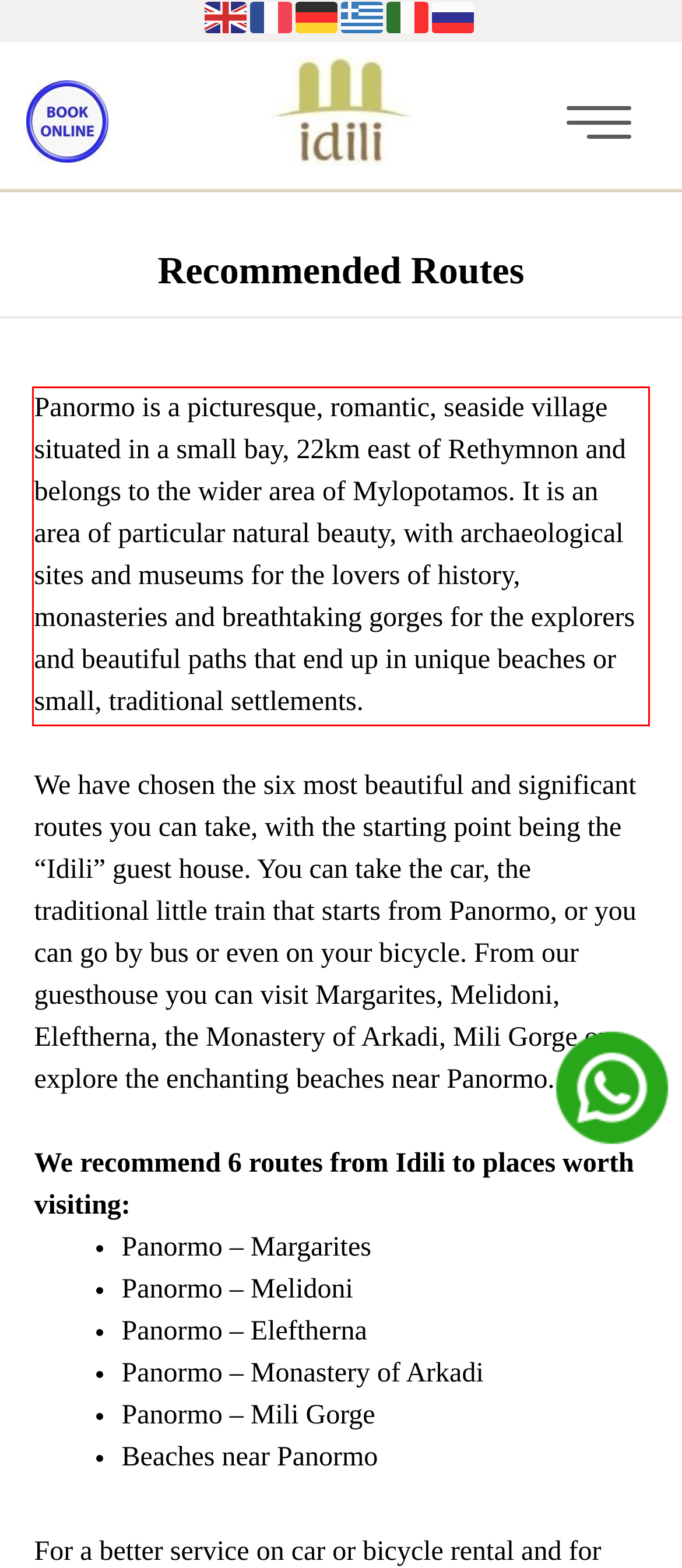Given a screenshot of a webpage with a red bounding box, extract the text content from the UI element inside the red bounding box.

Panormo is a picturesque, romantic, seaside village situated in a small bay, 22km east of Rethymnon and belongs to the wider area of Mylopotamos. It is an area of particular natural beauty, with archaeological sites and museums for the lovers of history, monasteries and breathtaking gorges for the explorers and beautiful paths that end up in unique beaches or small, traditional settlements.